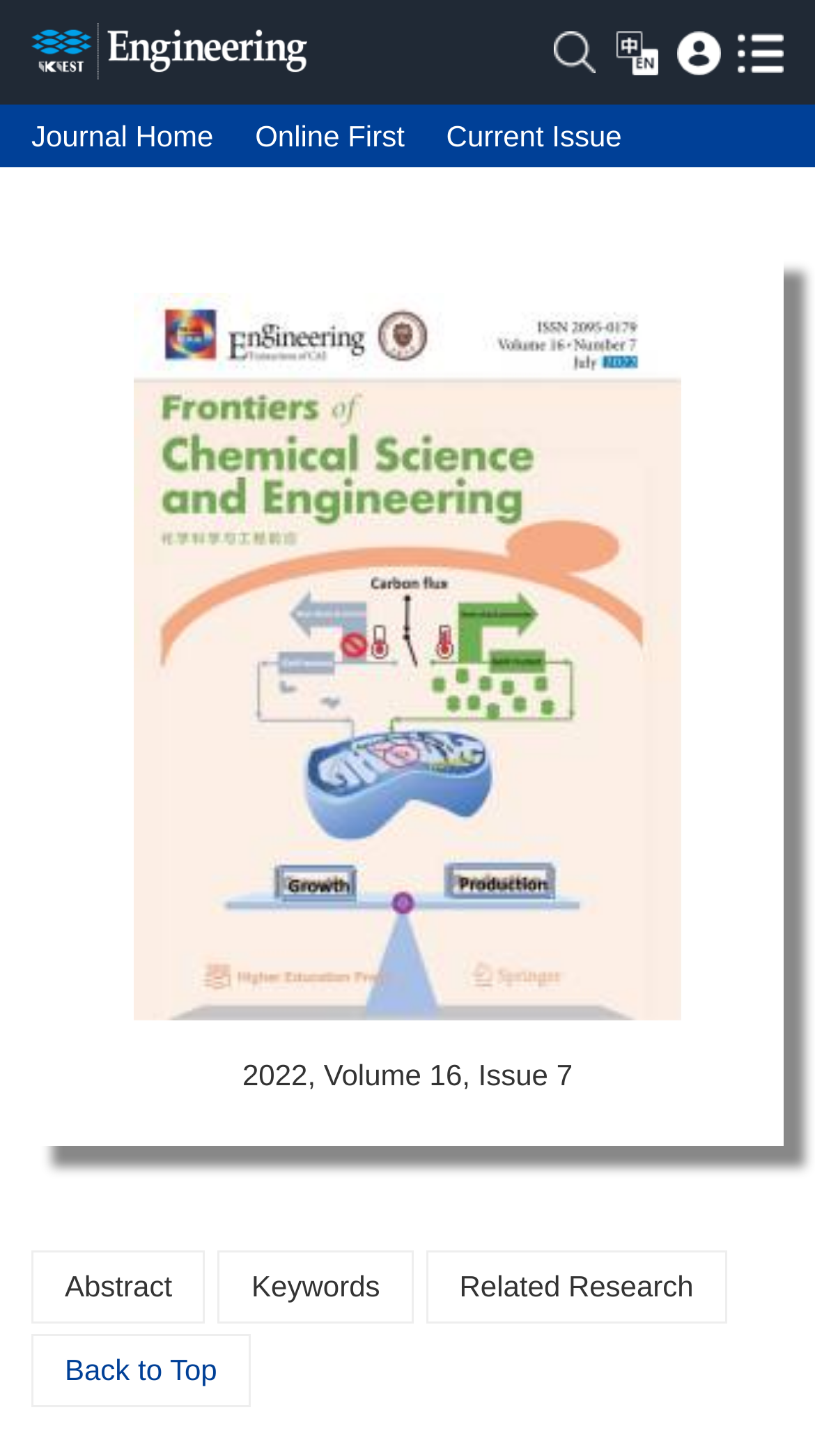Show the bounding box coordinates for the HTML element as described: "Archive".

[0.038, 0.125, 0.158, 0.148]